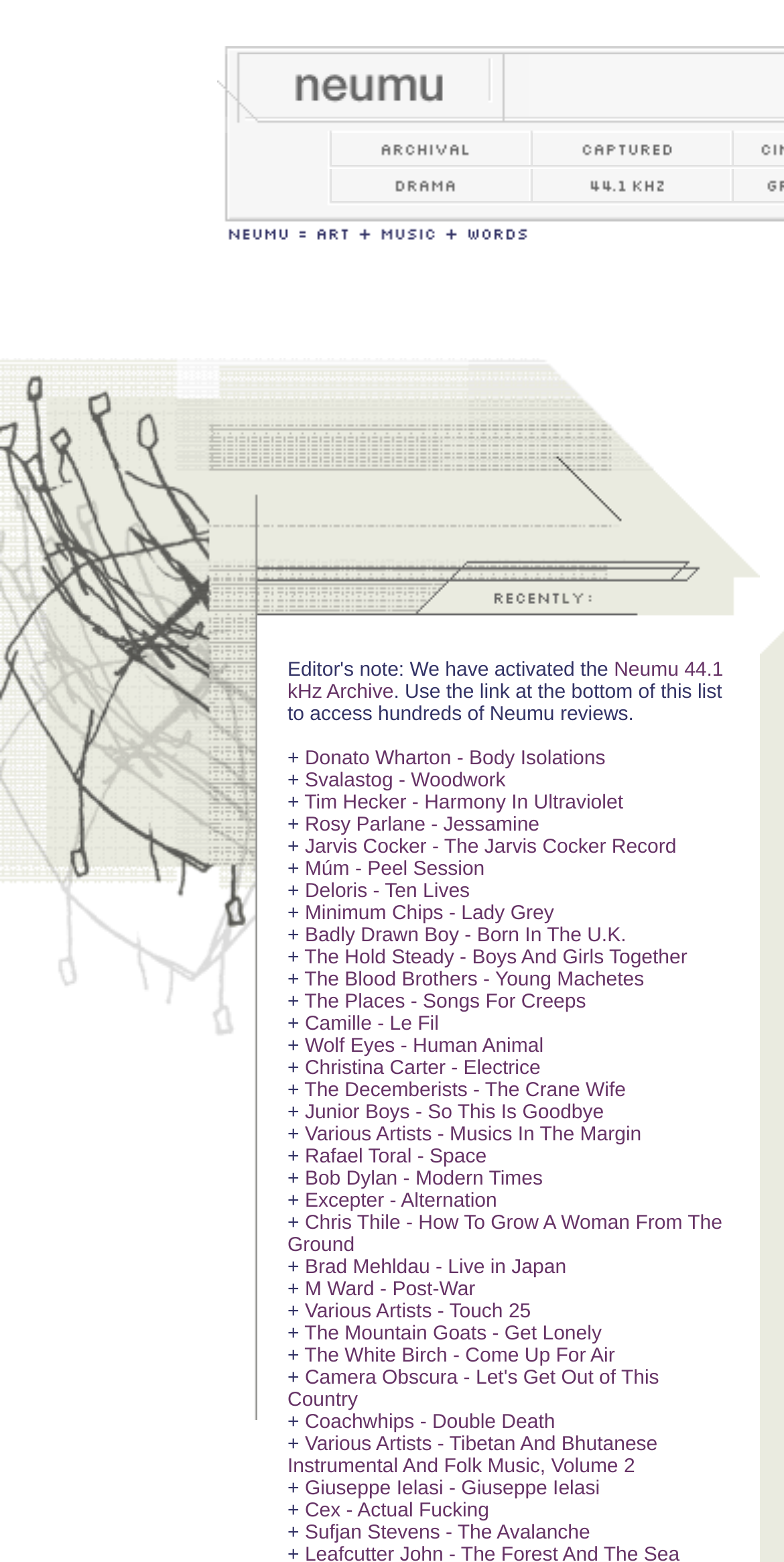Please specify the coordinates of the bounding box for the element that should be clicked to carry out this instruction: "click on Neumu". The coordinates must be four float numbers between 0 and 1, formatted as [left, top, right, bottom].

[0.277, 0.058, 0.674, 0.08]